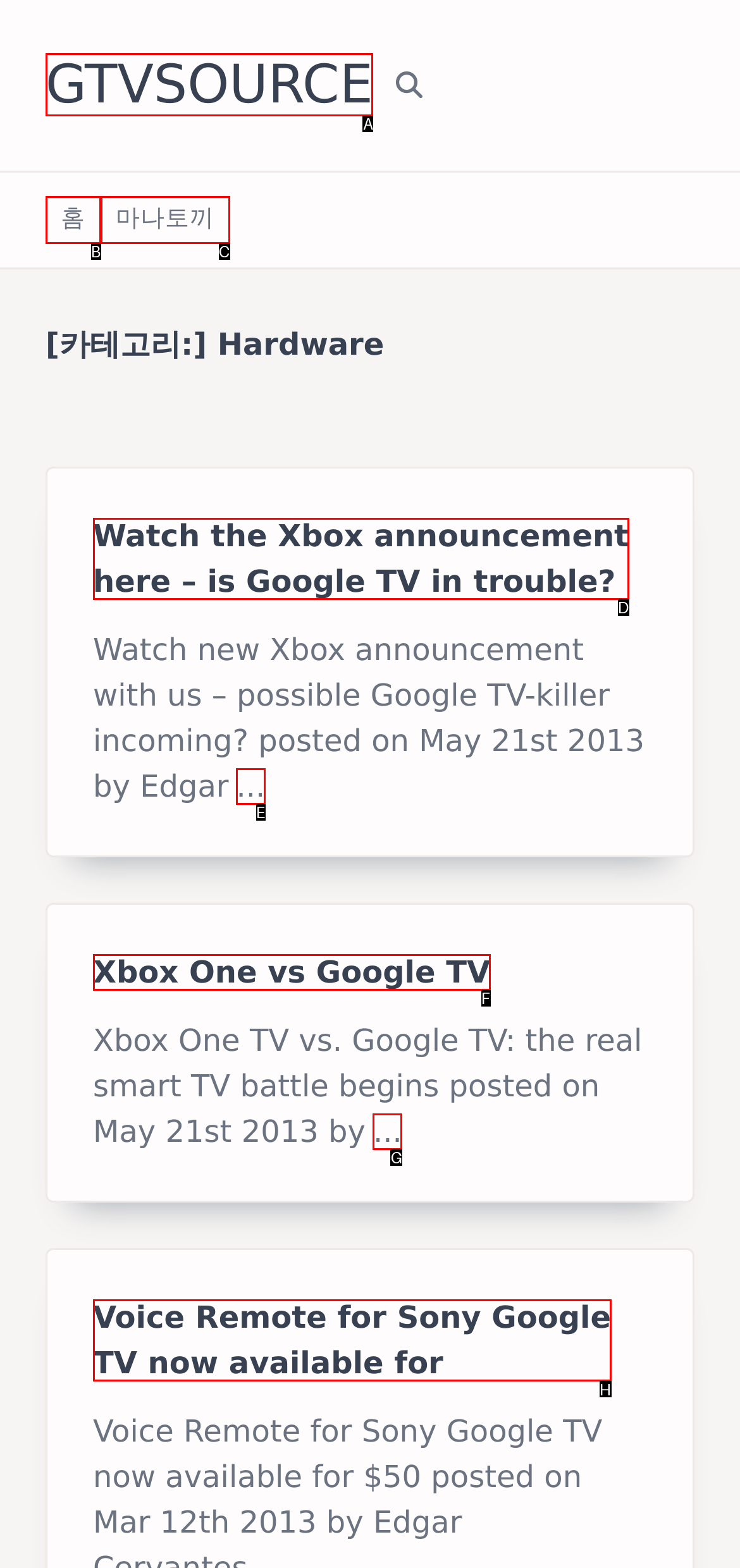For the instruction: check the Voice Remote for Sony Google TV, which HTML element should be clicked?
Respond with the letter of the appropriate option from the choices given.

H